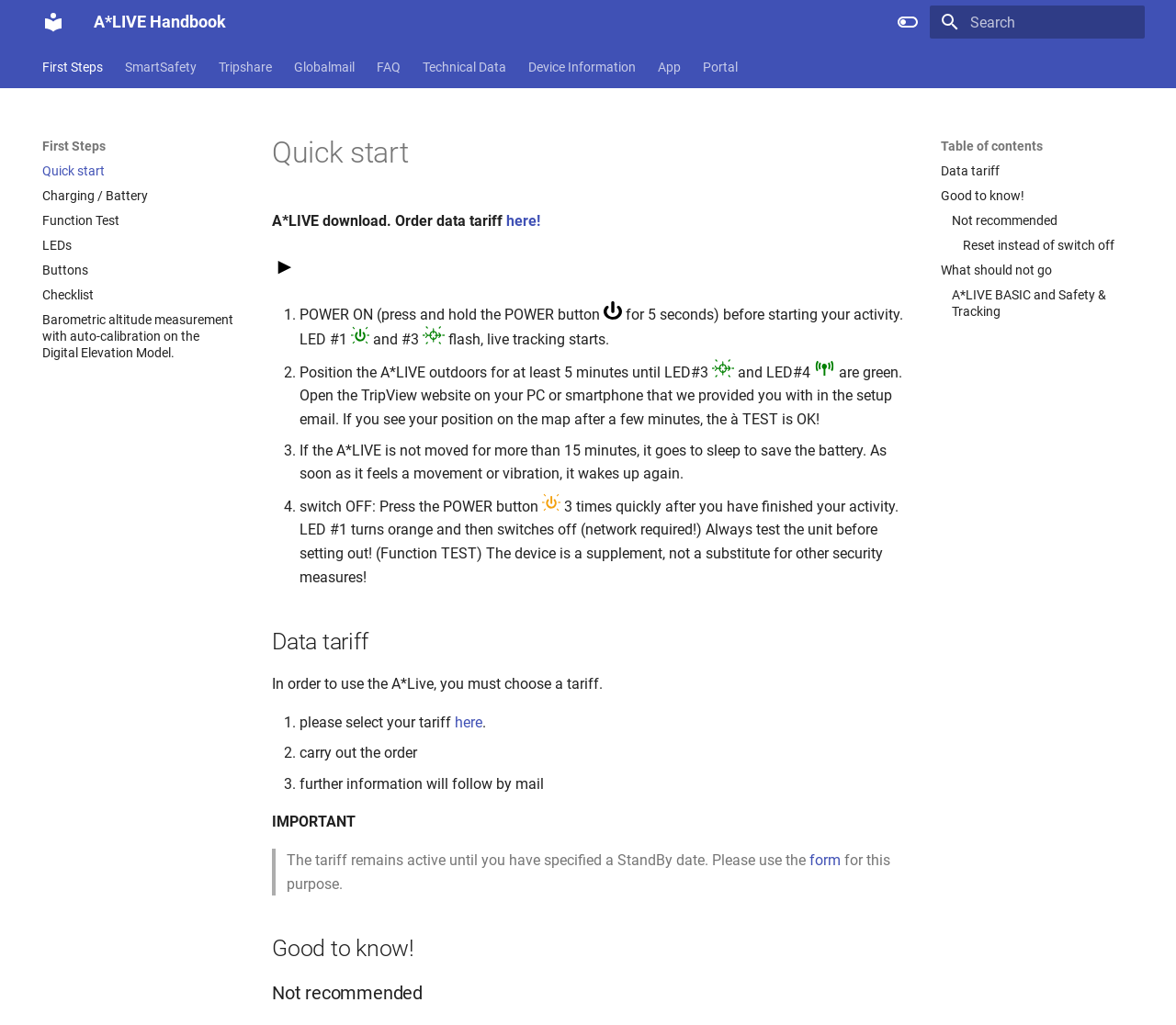Please identify the bounding box coordinates of the area that needs to be clicked to follow this instruction: "Toggle dark mode".

[0.756, 0.004, 0.788, 0.039]